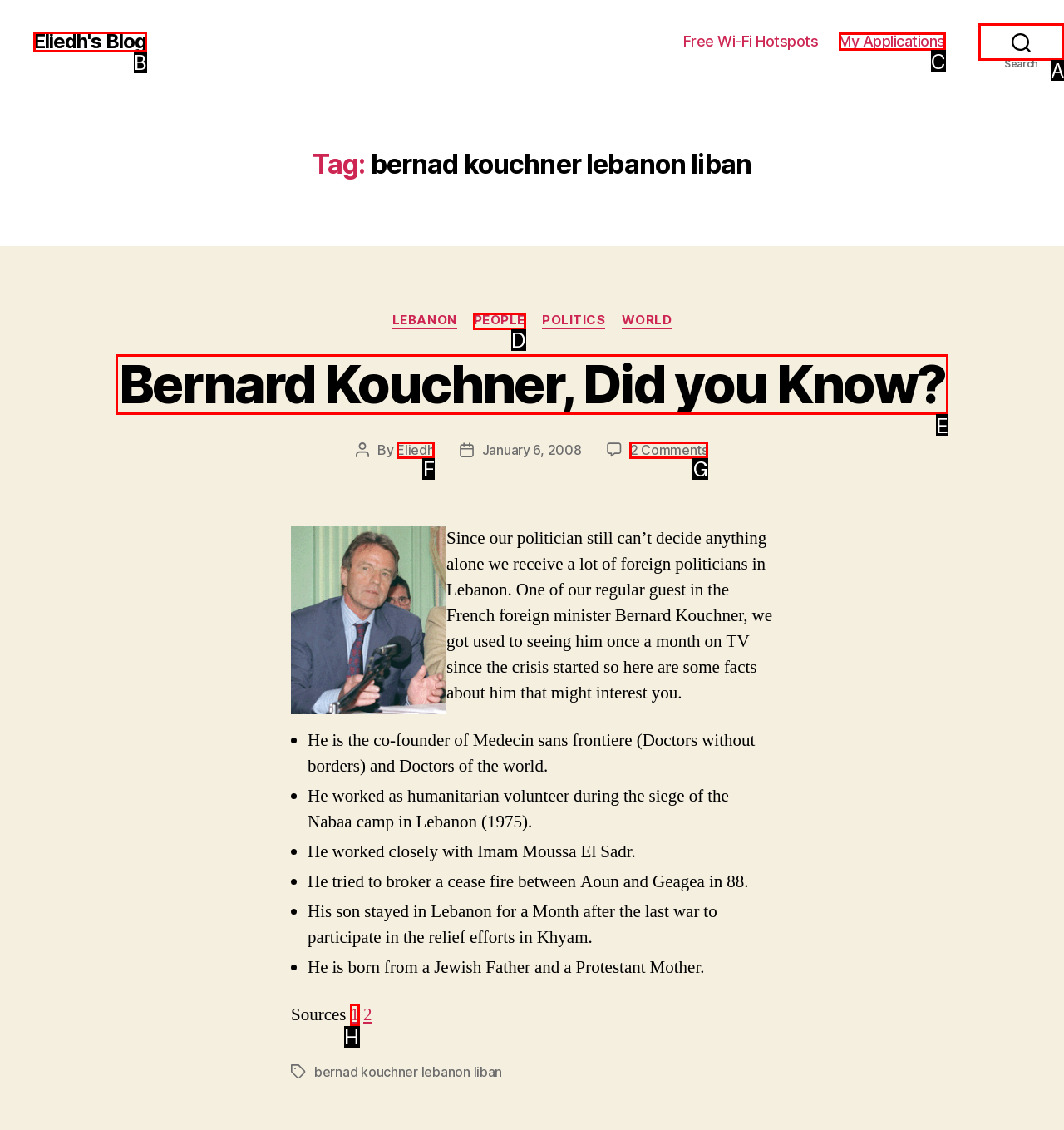Indicate which UI element needs to be clicked to fulfill the task: Read the article about Bernard Kouchner
Answer with the letter of the chosen option from the available choices directly.

E